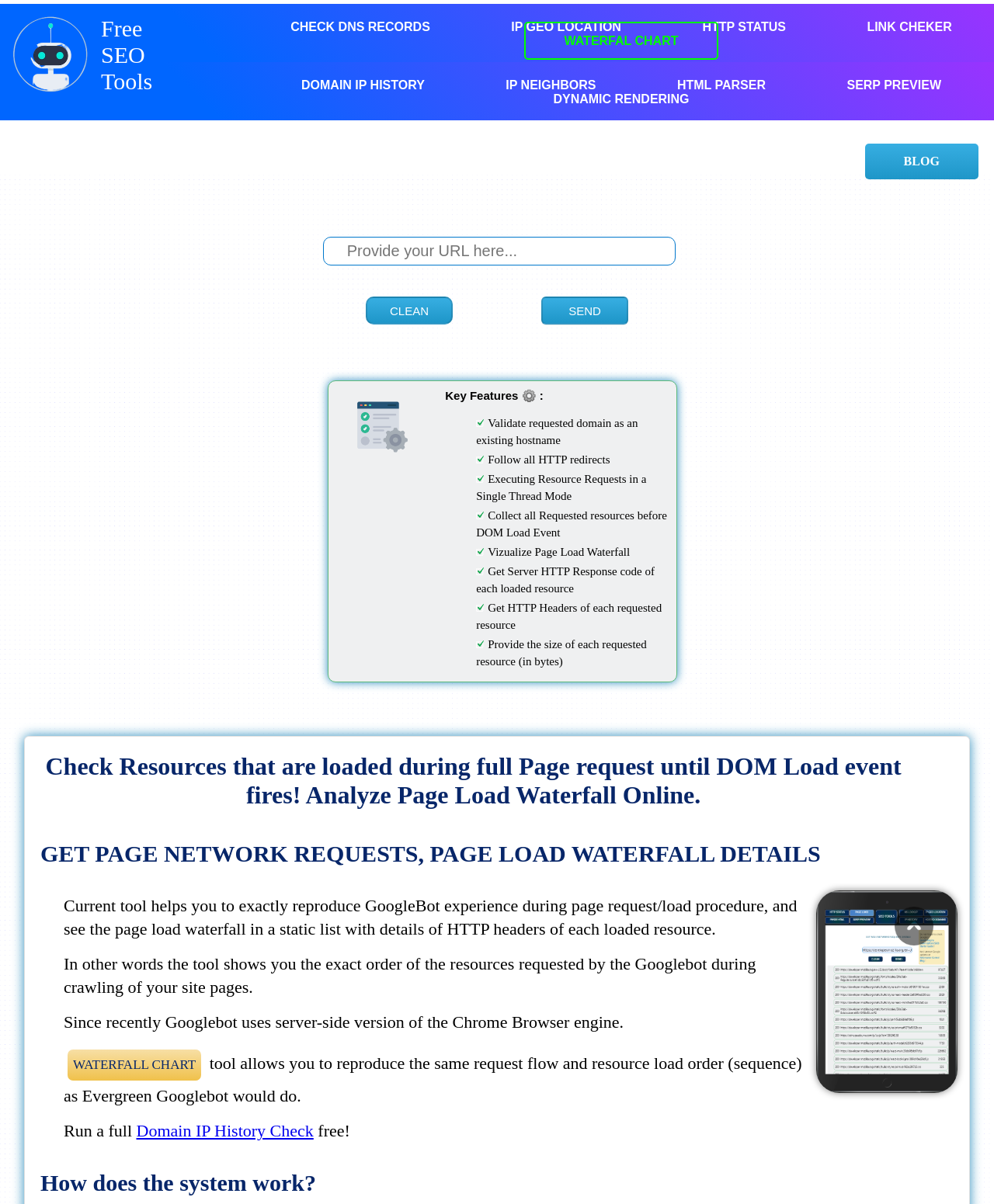What is the 'WATERFALL CHART' link for?
Answer the question using a single word or phrase, according to the image.

Visualize page load waterfall